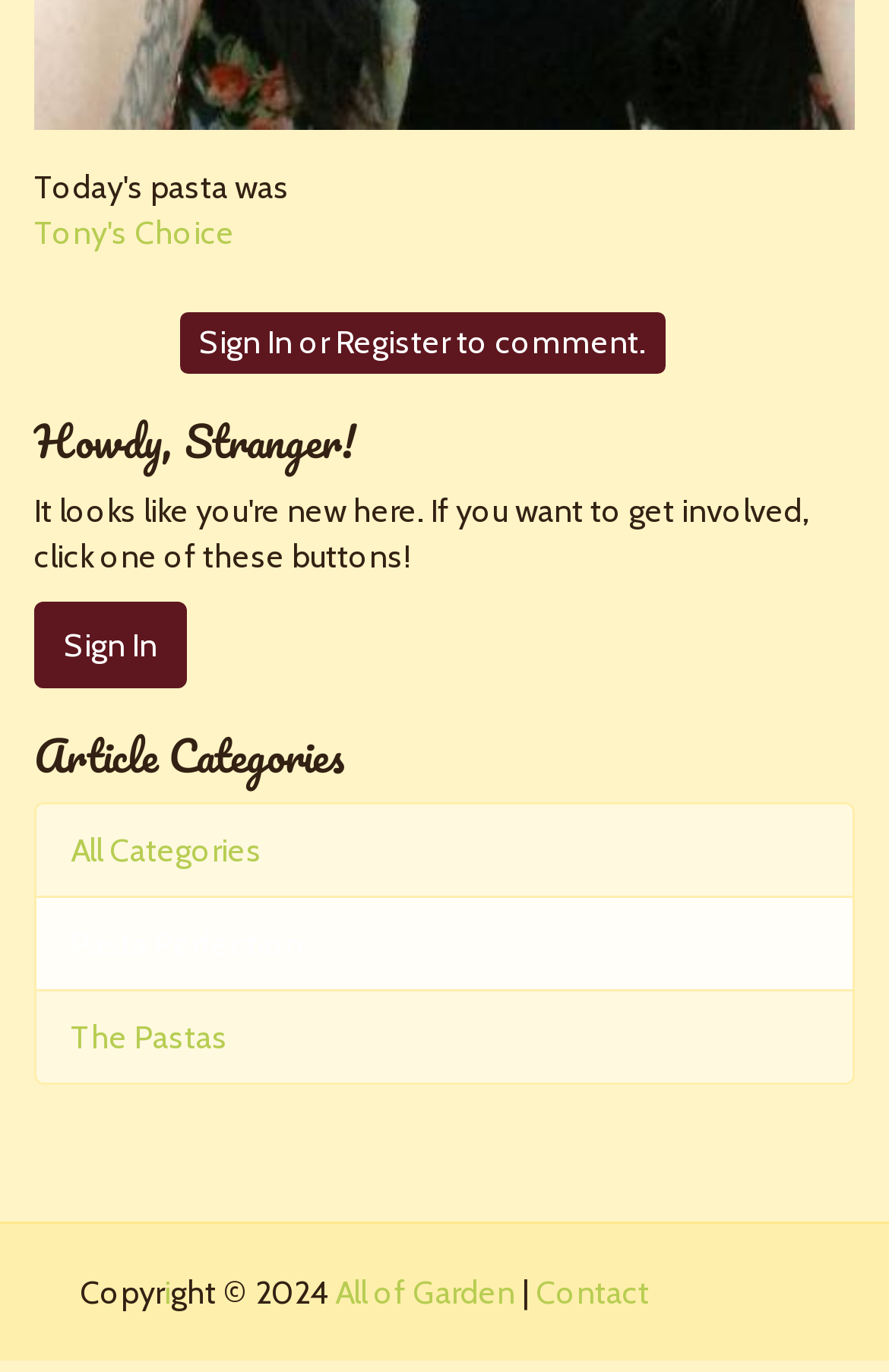Find the bounding box coordinates of the clickable area that will achieve the following instruction: "View all categories".

[0.038, 0.585, 0.962, 0.654]